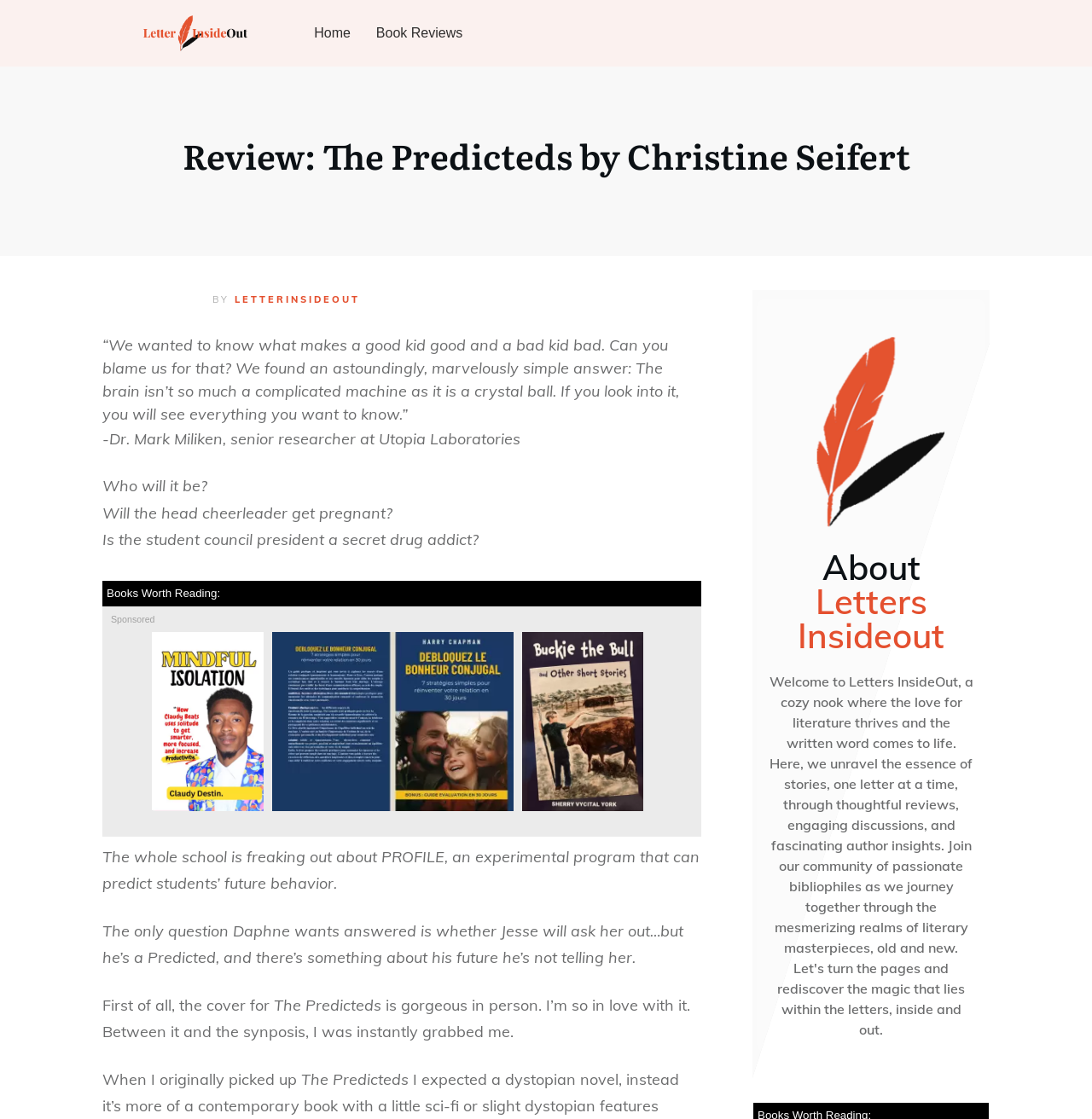Construct a comprehensive caption that outlines the webpage's structure and content.

This webpage is a book review page, specifically reviewing "The Predicteds" by Christine Seifert. At the top, there are three links: "", "Home", and "Book Reviews". Below these links, there is a heading that reads "Review: The Predicteds by Christine Seifert". 

To the right of the heading, there is a link with the same text. Below this, there is a line of text that reads "BY LETTERINSIDEOUT". 

The main content of the page starts with a quote about the brain being a crystal ball, followed by the name of the person who said it, Dr. Mark Miliken. This is followed by a series of questions, such as "Who will it be?" and "Will the head cheerleader get pregnant?", which seem to be related to the book's plot. 

Below these questions, there is a section titled "Books Worth Reading:", which is sponsored. This section contains three links, each with an accompanying image. 

Further down the page, there is a summary of the book, explaining that it's about a program called PROFILE that can predict students' future behavior, and the main character Daphne's concerns about her crush Jesse, who is a Predicted. 

The page also contains a personal review of the book, with the reviewer discussing the book's cover and their initial impressions of the book. Finally, there is a heading "About Letters Insideout" at the bottom right of the page.